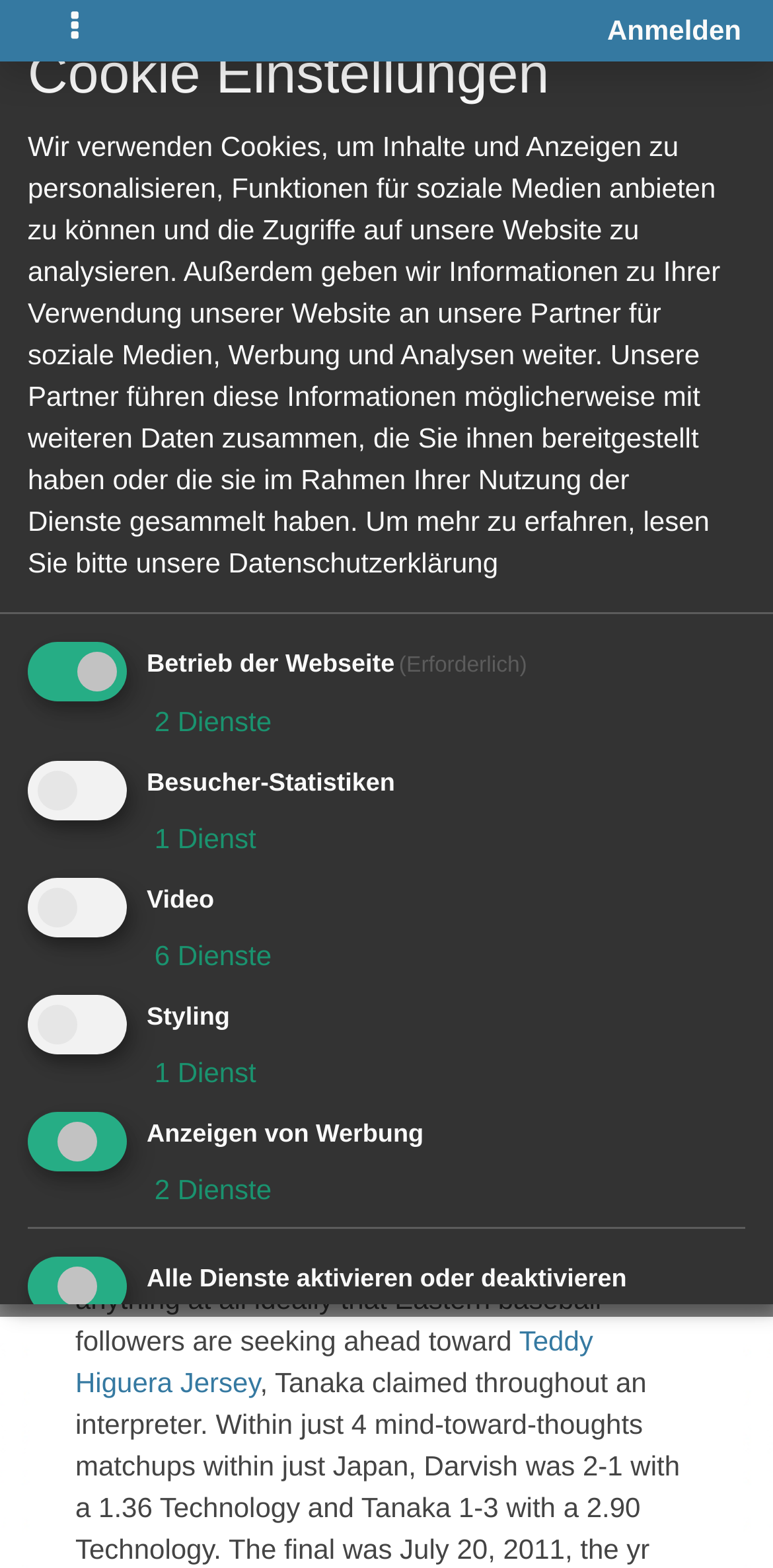Pinpoint the bounding box coordinates of the element that must be clicked to accomplish the following instruction: "Toggle navigation". The coordinates should be in the format of four float numbers between 0 and 1, i.e., [left, top, right, bottom].

[0.041, 0.0, 0.154, 0.039]